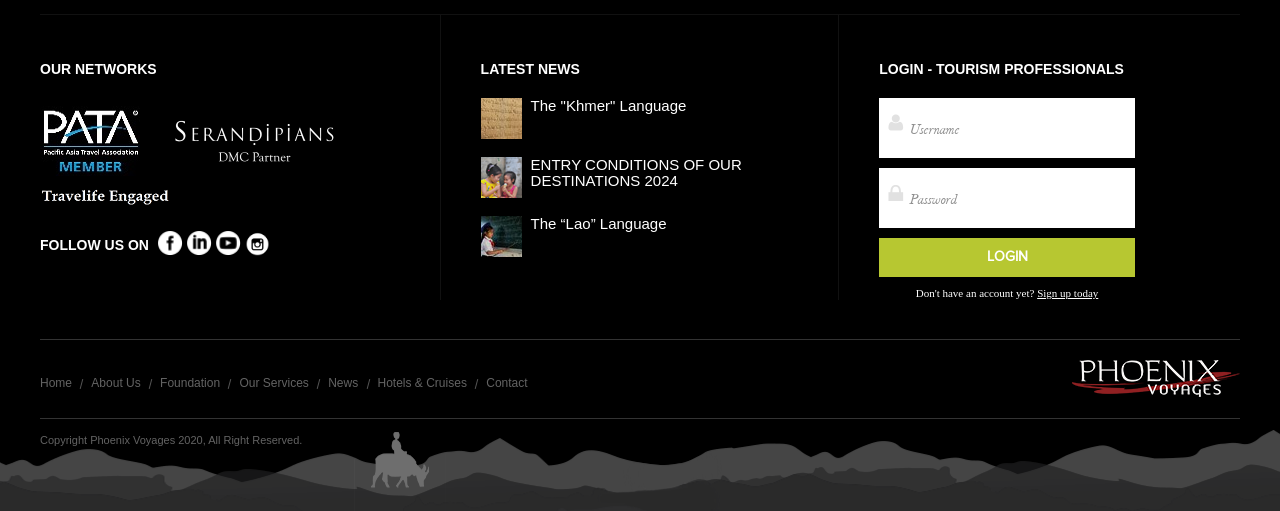Locate the UI element described by Contact and provide its bounding box coordinates. Use the format (top-left x, top-left y, bottom-right x, bottom-right y) with all values as floating point numbers between 0 and 1.

[0.374, 0.737, 0.418, 0.764]